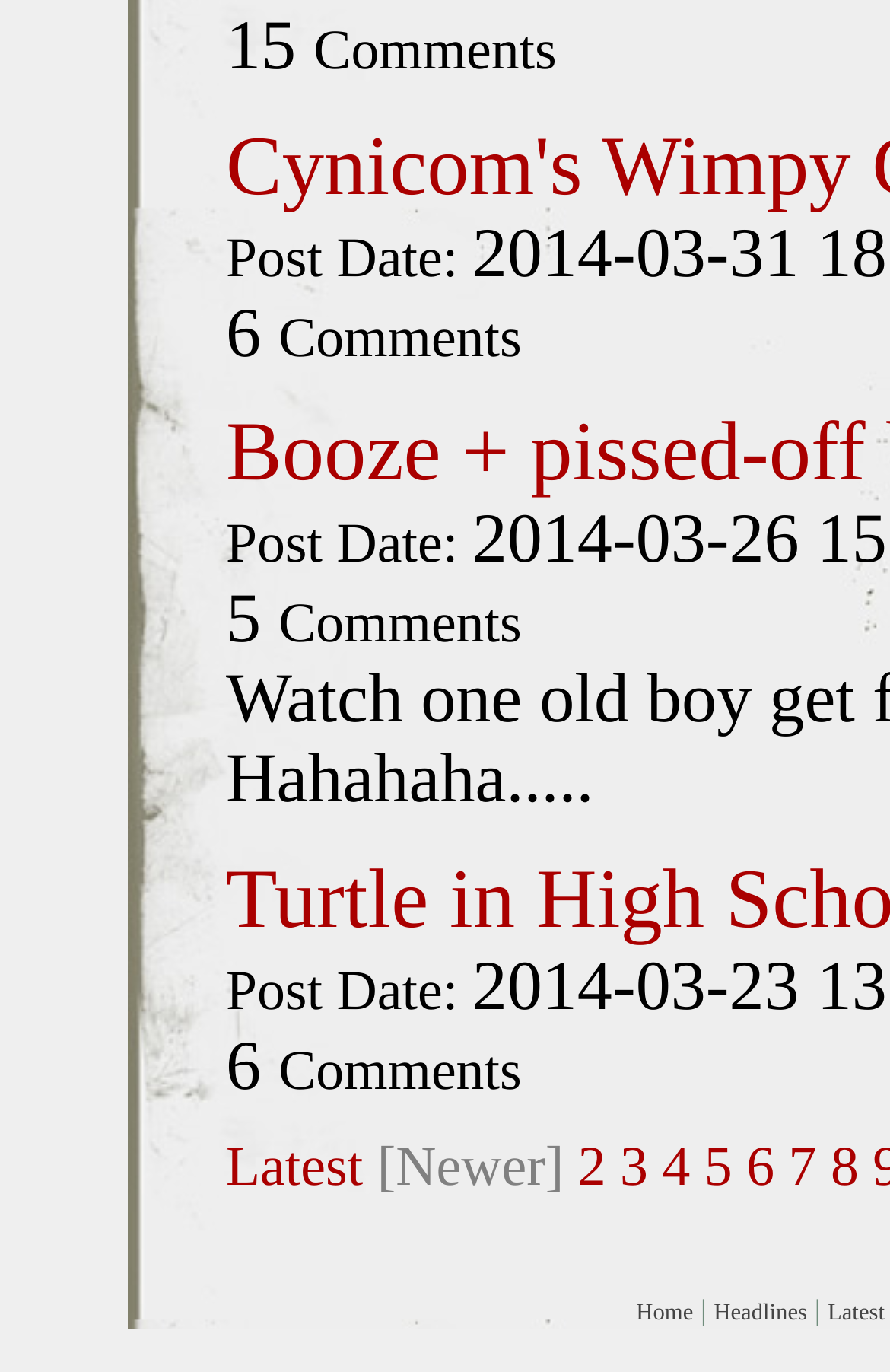Find the bounding box coordinates of the area that needs to be clicked in order to achieve the following instruction: "go to home page". The coordinates should be specified as four float numbers between 0 and 1, i.e., [left, top, right, bottom].

[0.715, 0.949, 0.779, 0.967]